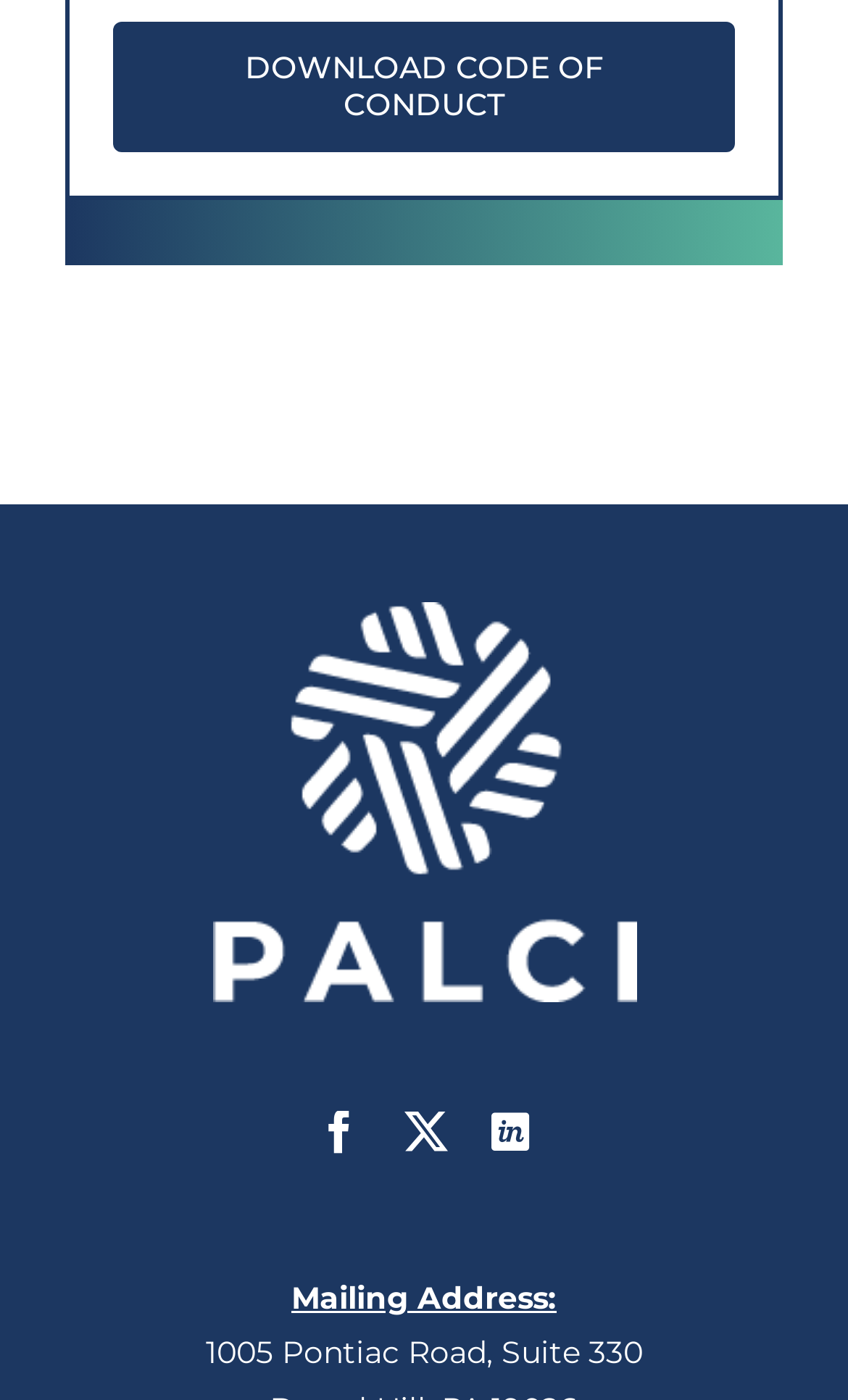What is the name of the downloadable document?
Kindly offer a comprehensive and detailed response to the question.

I found the name of the downloadable document by looking at the link element with the text 'DOWNLOAD CODE OF CONDUCT'.